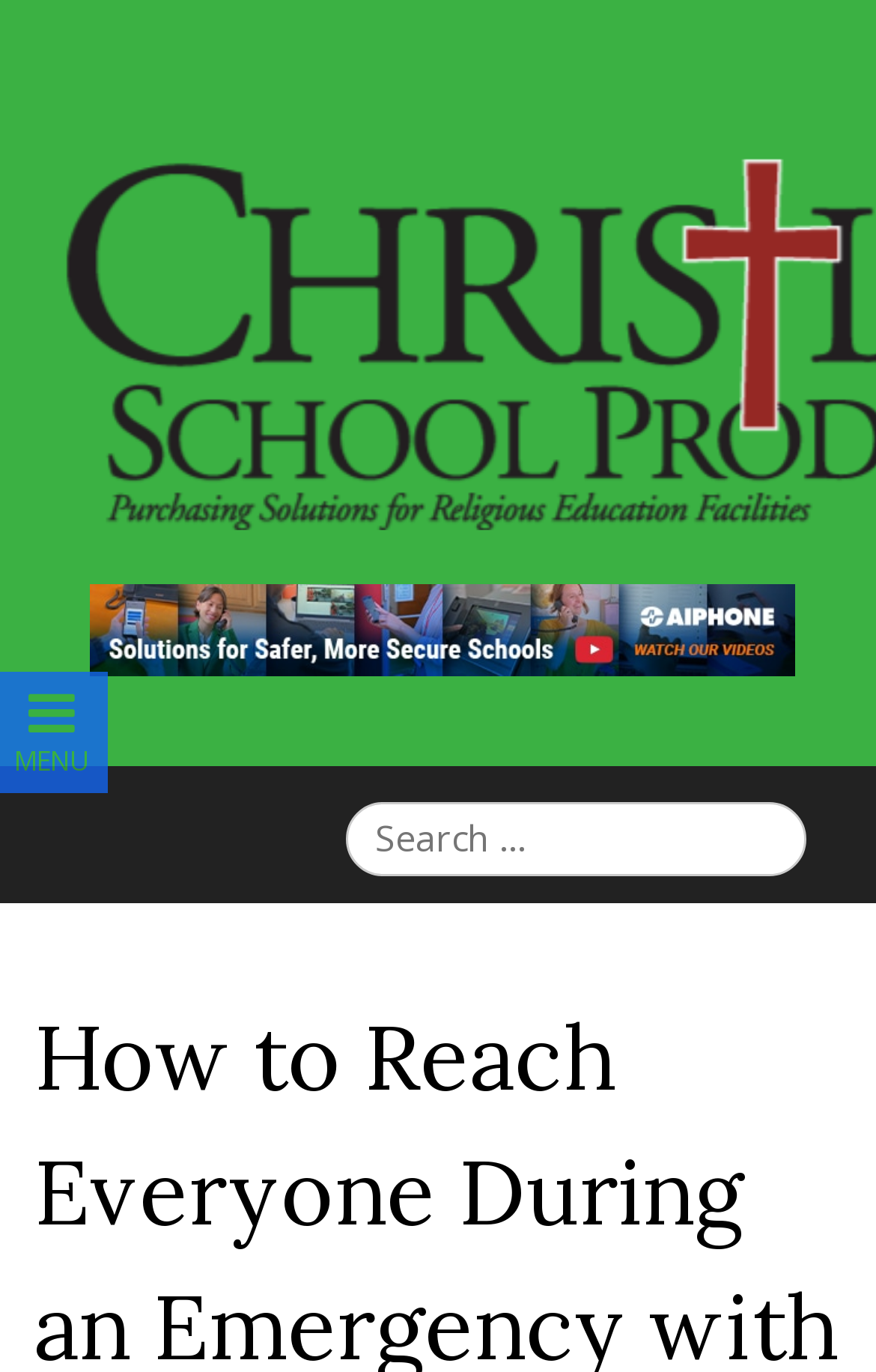Answer the question below with a single word or a brief phrase: 
How many main sections are present on the webpage?

4